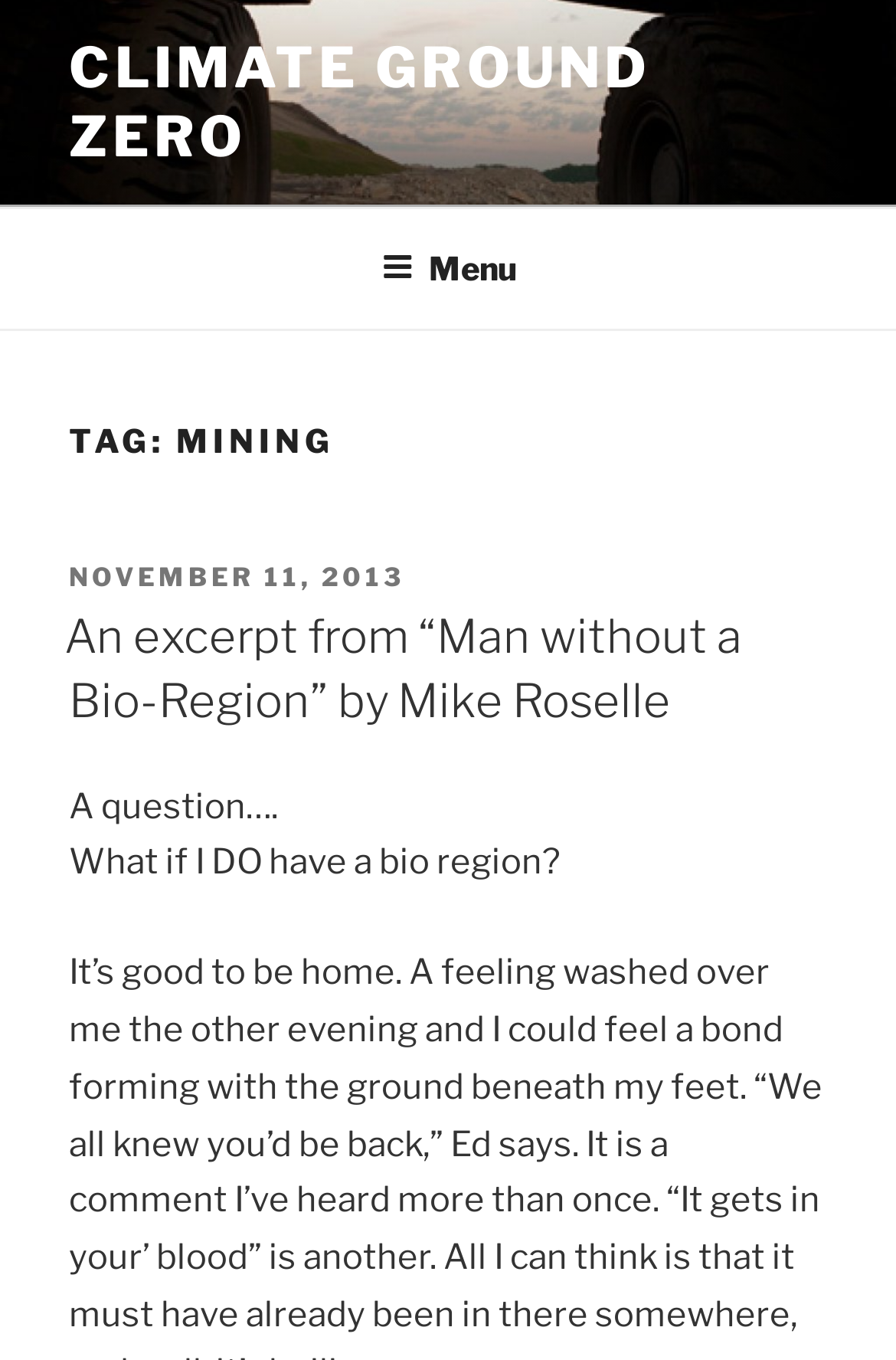Create an in-depth description of the webpage, covering main sections.

The webpage is about mining and its relation to climate change, as indicated by the title "mining – Climate Ground Zero". At the top of the page, there is a prominent link "CLIMATE GROUND ZERO" that spans almost the entire width of the page. Below this link, there is a navigation menu labeled "Top Menu" that takes up the full width of the page. Within this menu, there is a button labeled "Menu" that is positioned roughly in the middle of the menu.

Further down the page, there is a heading "TAG: MINING" that spans most of the page's width. Below this heading, there is a section that appears to be a blog post or article. The post is dated "NOVEMBER 11, 2013" and has a title "An excerpt from “Man without a Bio-Region” by Mike Roselle". The title is a link, and there is a brief introduction or excerpt from the article that follows. The text "A question…." and "What if I DO have a bio region?" are part of this introduction or excerpt.

Overall, the webpage has a simple and clean layout, with a clear focus on the topic of mining and its relation to climate change. The navigation menu and article section are prominently displayed, making it easy for users to find and read the content.